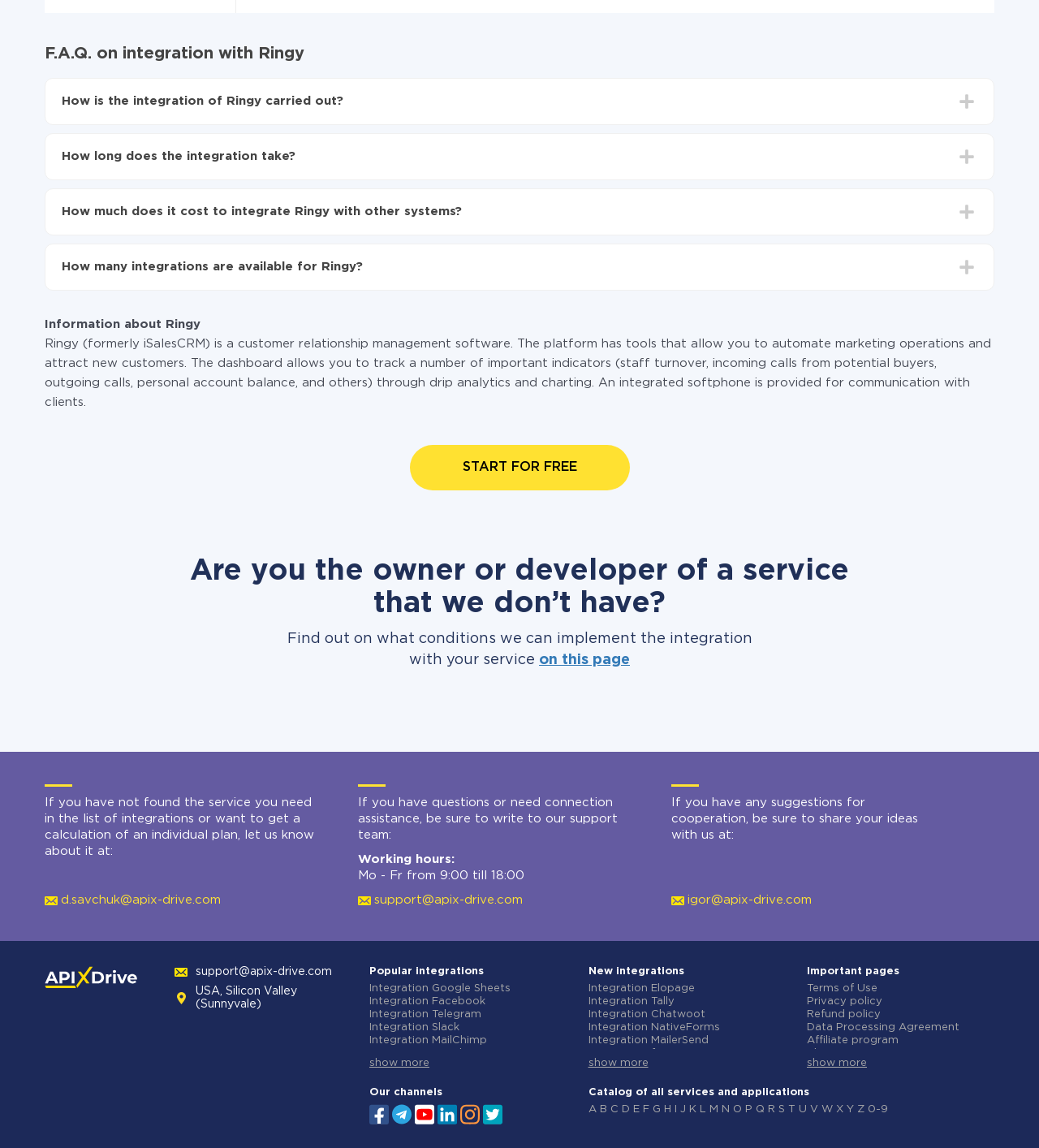How many integrations are available for Ringy?
Please provide a detailed and comprehensive answer to the question.

According to the webpage, after integrating with Ringy, 294 integrations with other systems will be available.